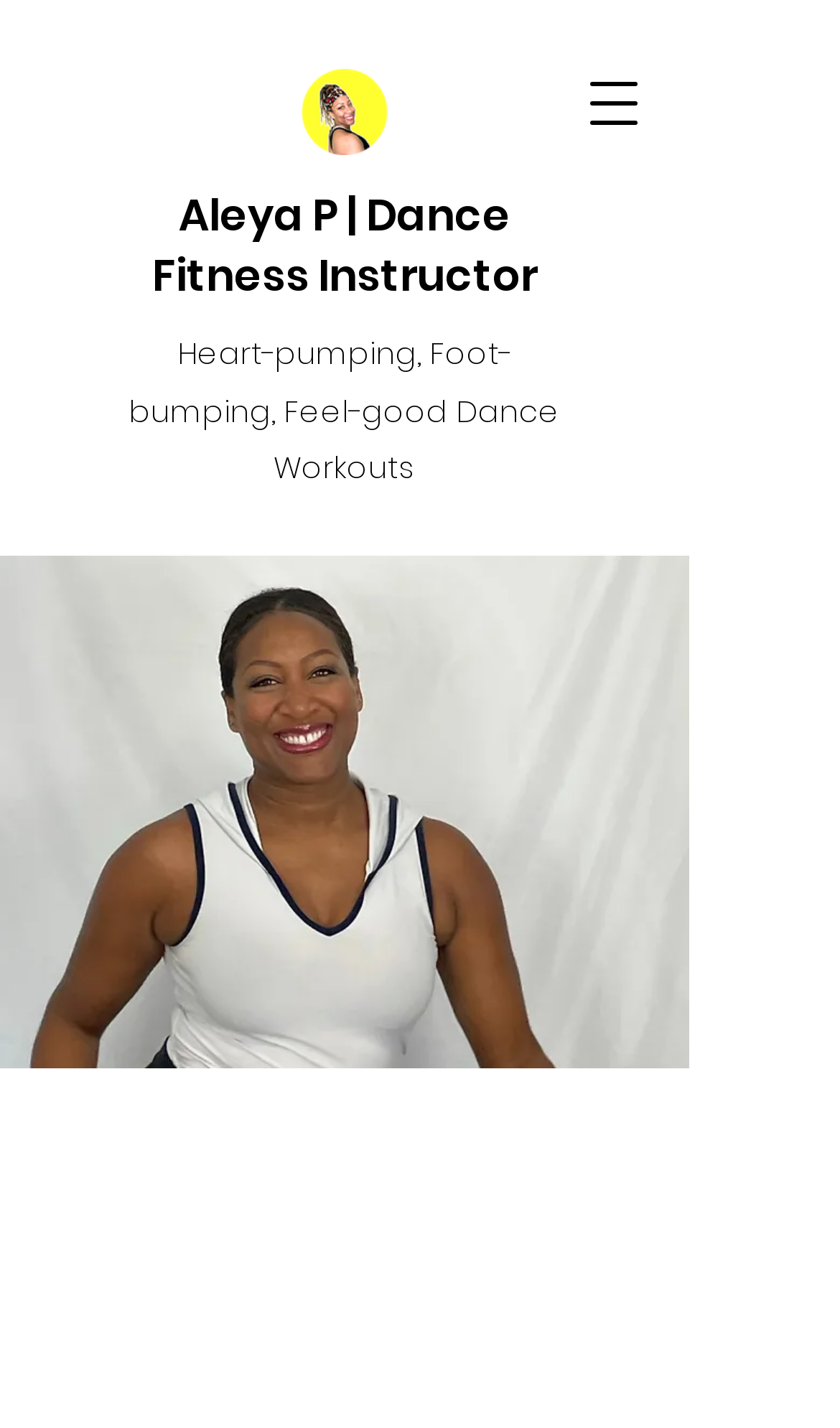Using the details in the image, give a detailed response to the question below:
Are online classes available?

The StaticText element 'Classes in person, and online, and also' suggests that online classes are available, in addition to in-person classes and fitness parties.